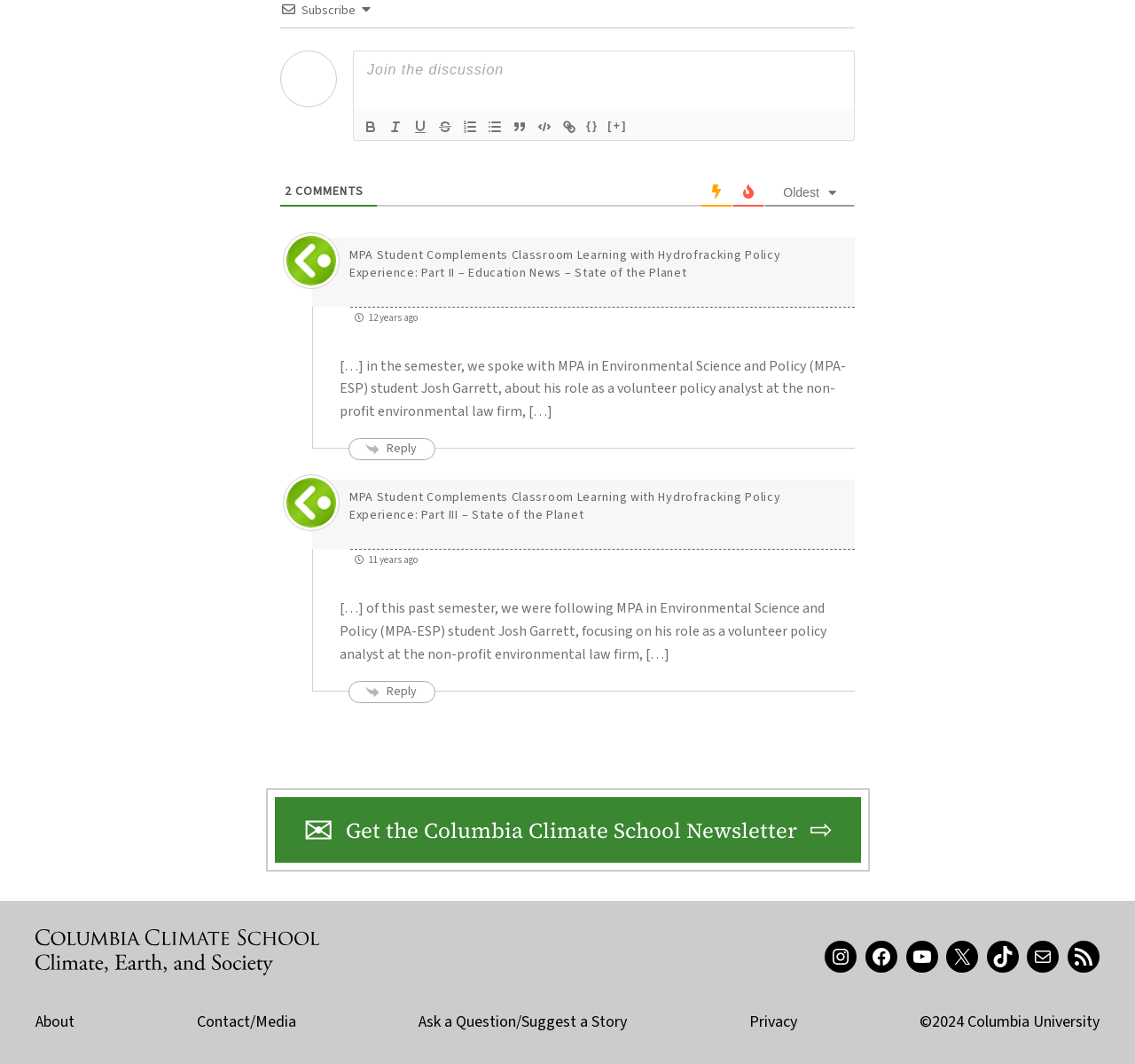What social media platforms are linked at the bottom of the page?
Could you answer the question in a detailed manner, providing as much information as possible?

The social media links at the bottom of the page include Instagram, Facebook, YouTube, Twitter, and TikTok, allowing users to connect with the Columbia Climate School or State of the Planet on these platforms.